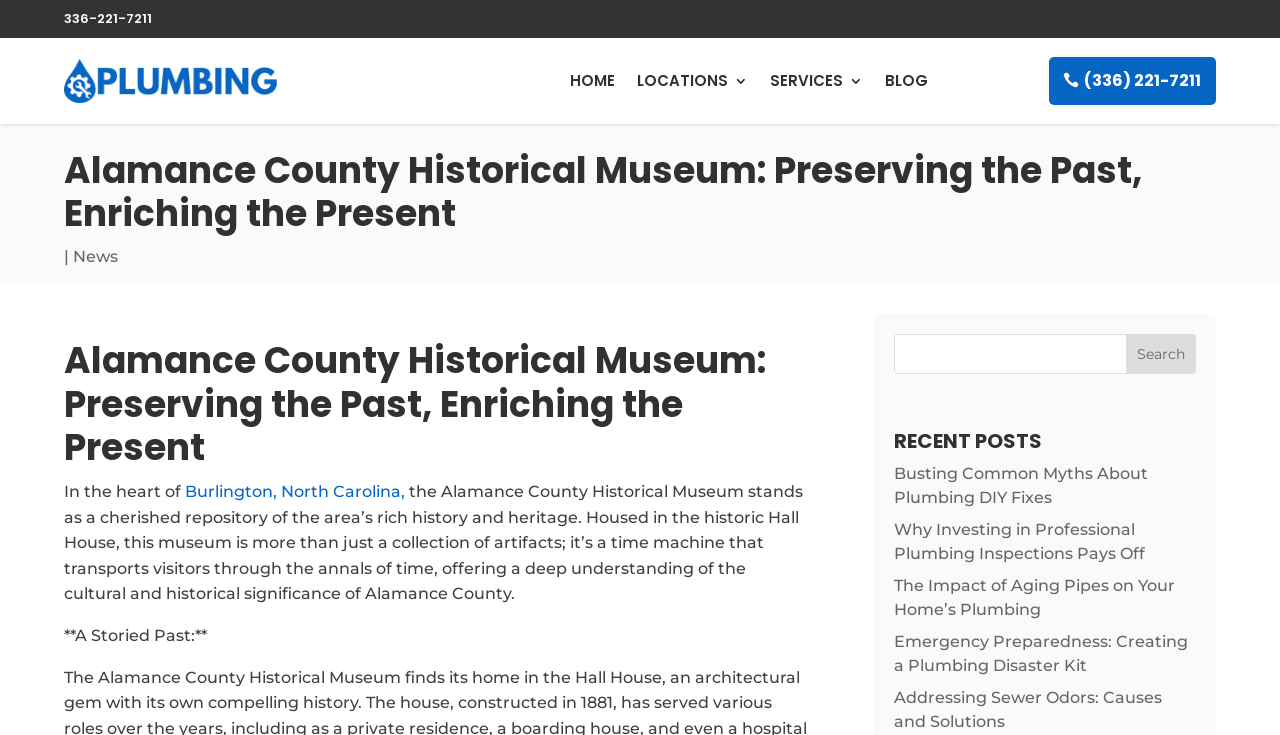Please mark the clickable region by giving the bounding box coordinates needed to complete this instruction: "Search for something".

[0.699, 0.455, 0.934, 0.509]